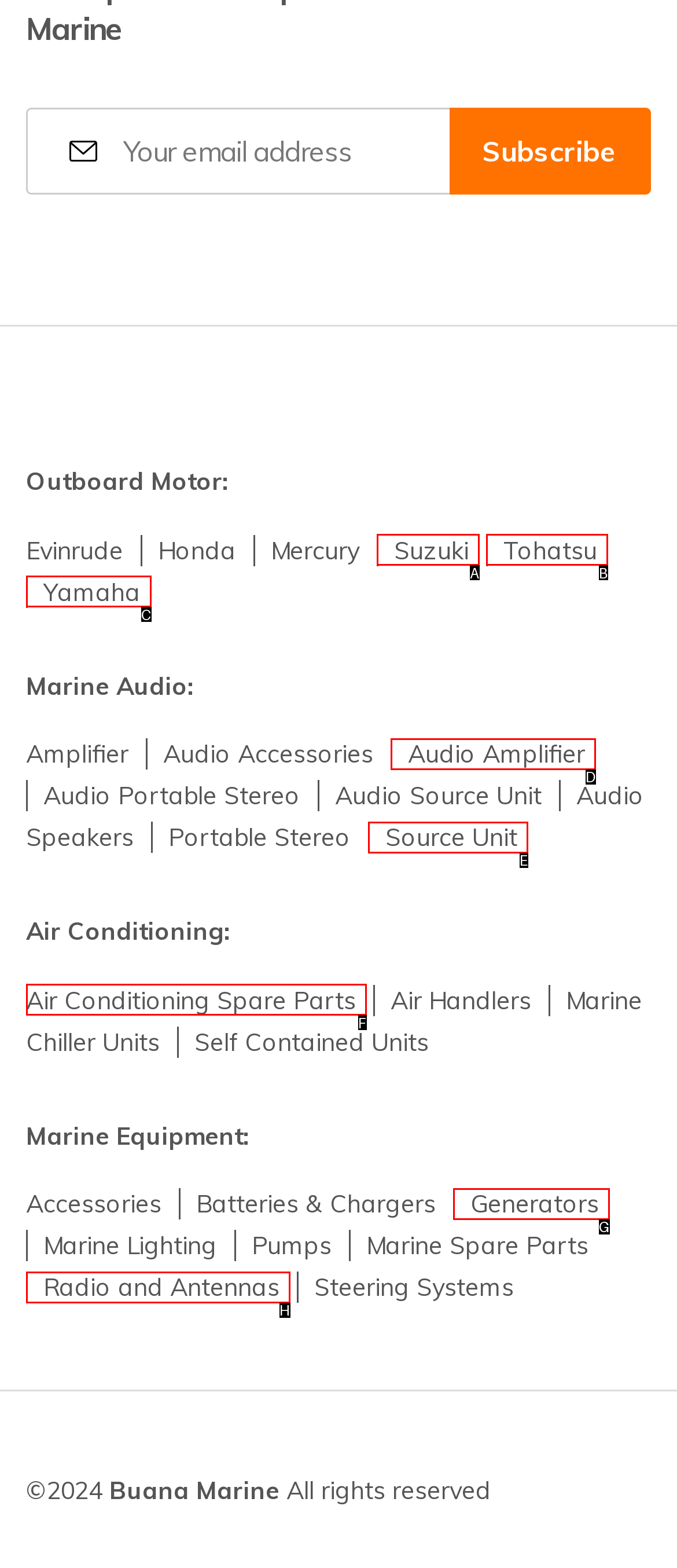Match the following description to a UI element: Generators
Provide the letter of the matching option directly.

G